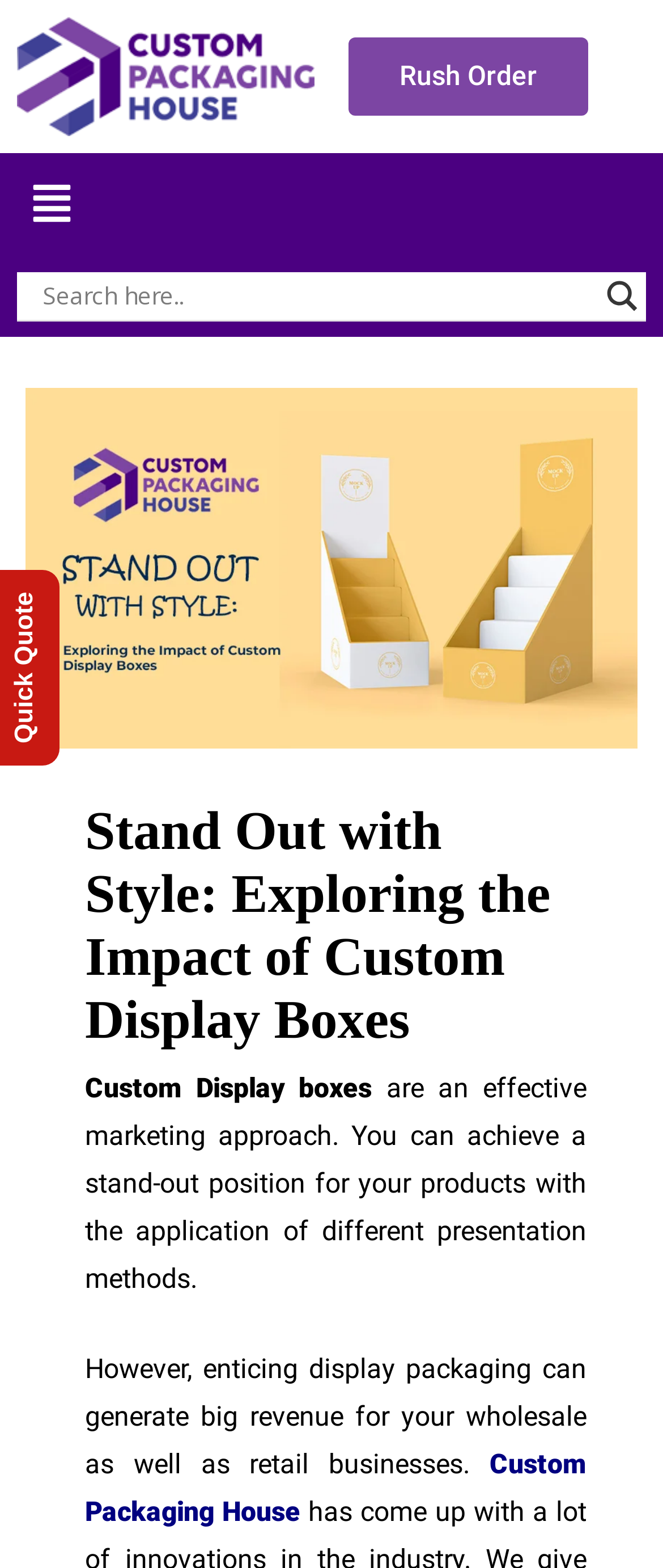Refer to the screenshot and answer the following question in detail:
How many search input fields are there?

There is one search input field located at the top right corner of the webpage, with a bounding box of [0.064, 0.174, 0.89, 0.204].